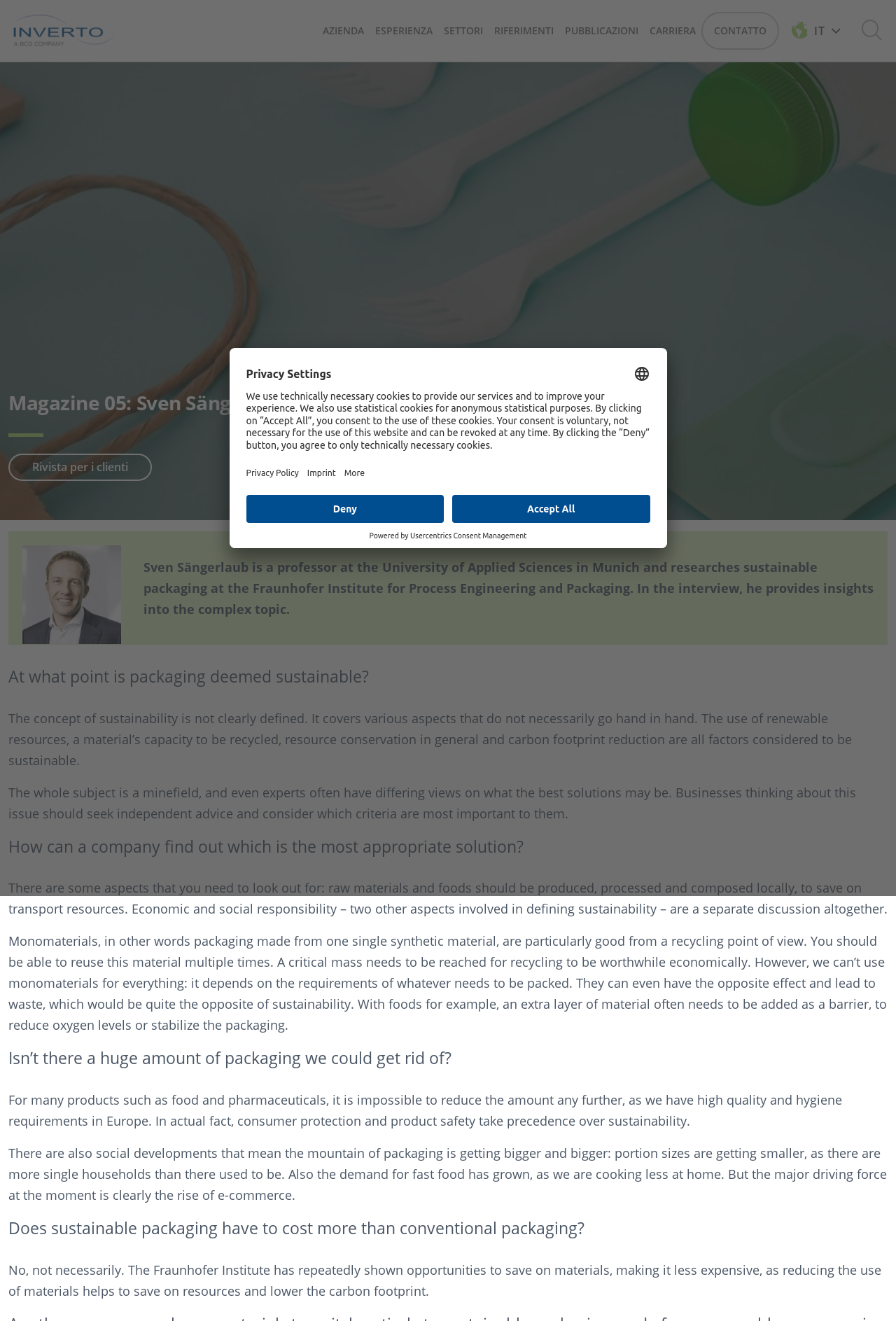Please extract the title of the webpage.

Magazine 05: Sven Sängerlaub on sustainable packaging